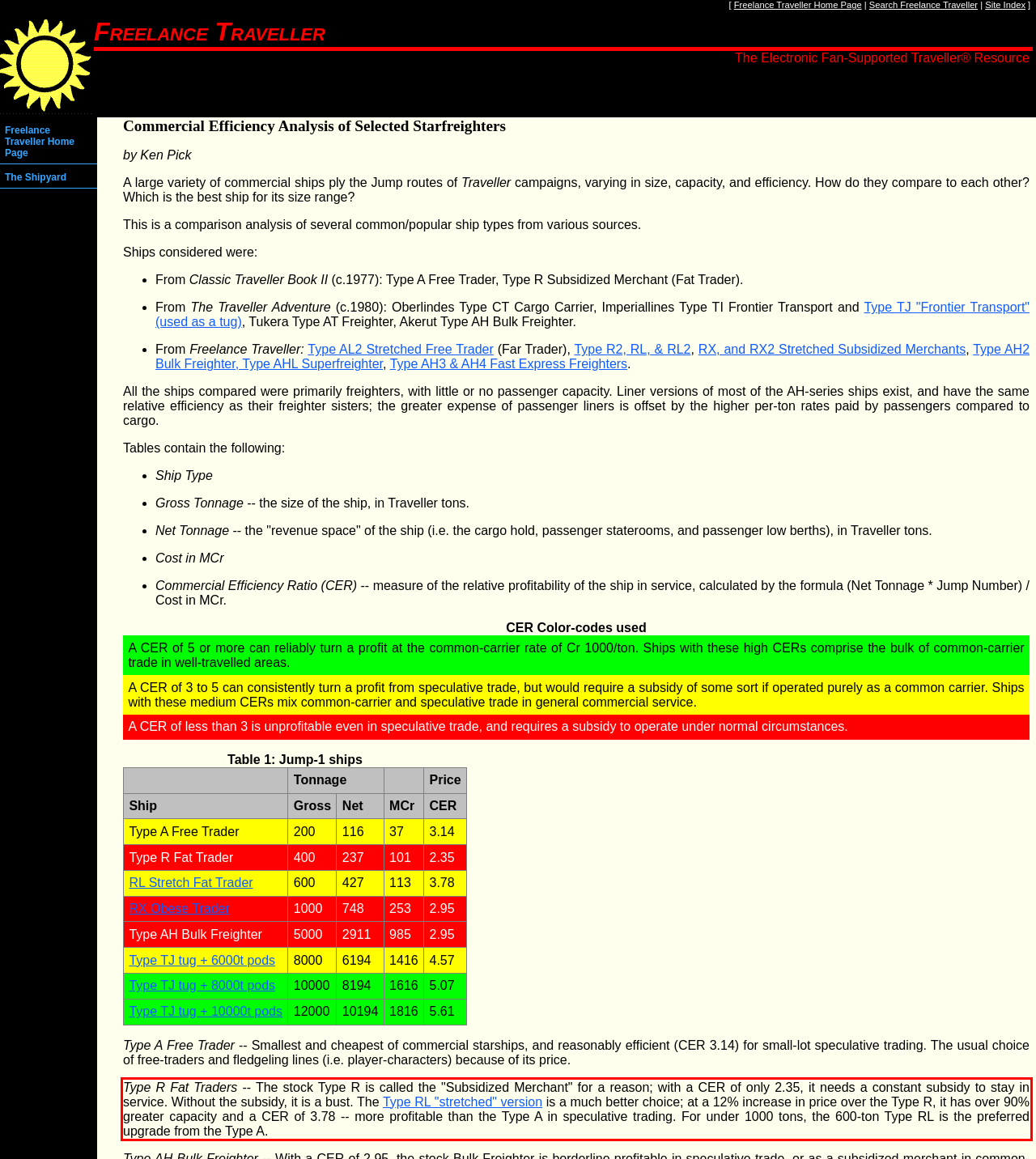Your task is to recognize and extract the text content from the UI element enclosed in the red bounding box on the webpage screenshot.

Type R Fat Traders -- The stock Type R is called the "Subsidized Merchant" for a reason; with a CER of only 2.35, it needs a constant subsidy to stay in service. Without the subsidy, it is a bust. The Type RL "stretched" version is a much better choice; at a 12% increase in price over the Type R, it has over 90% greater capacity and a CER of 3.78 -- more profitable than the Type A in speculative trading. For under 1000 tons, the 600-ton Type RL is the preferred upgrade from the Type A.